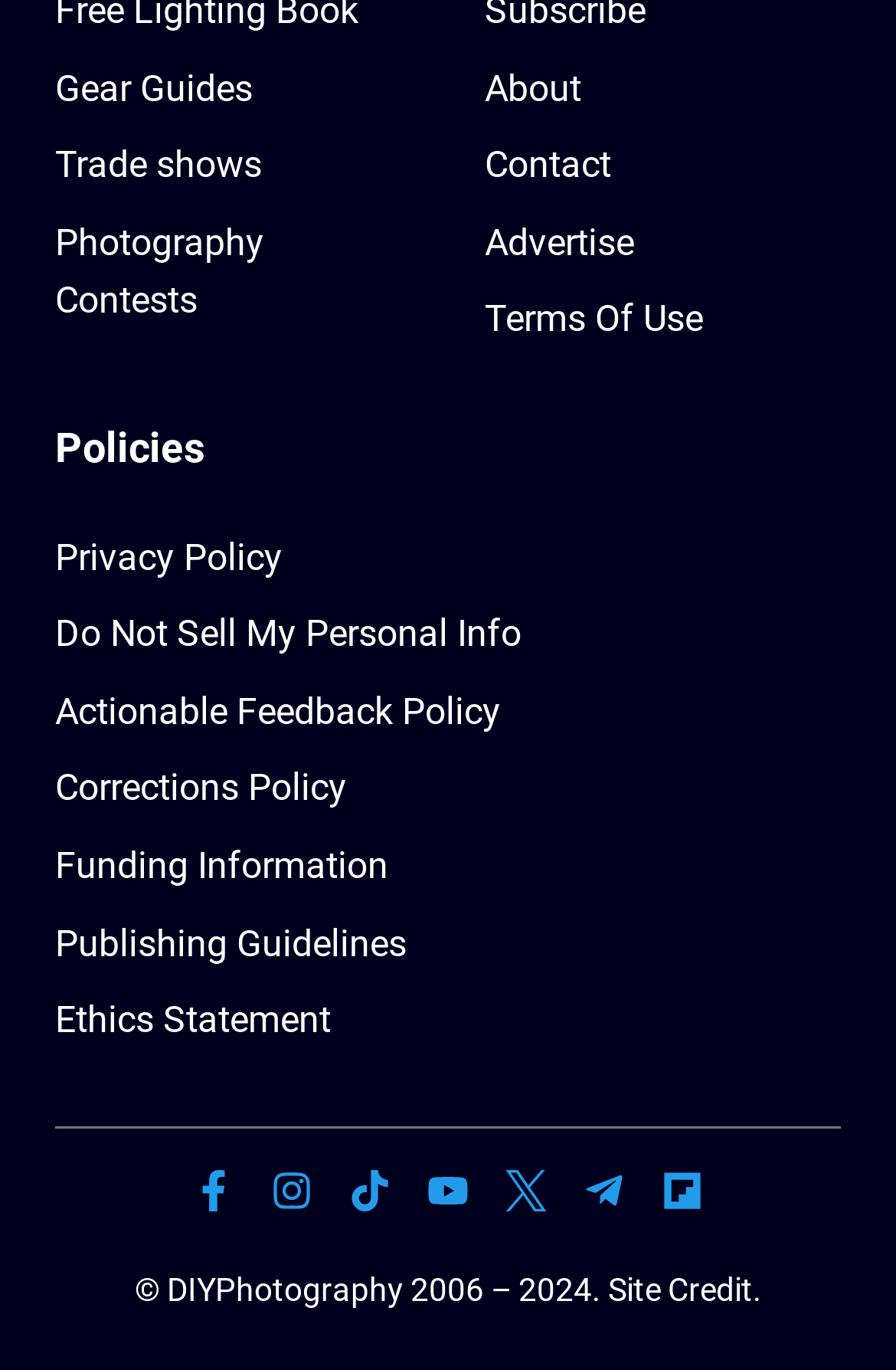Please identify the bounding box coordinates of the element on the webpage that should be clicked to follow this instruction: "Go to the home page". The bounding box coordinates should be given as four float numbers between 0 and 1, formatted as [left, top, right, bottom].

None